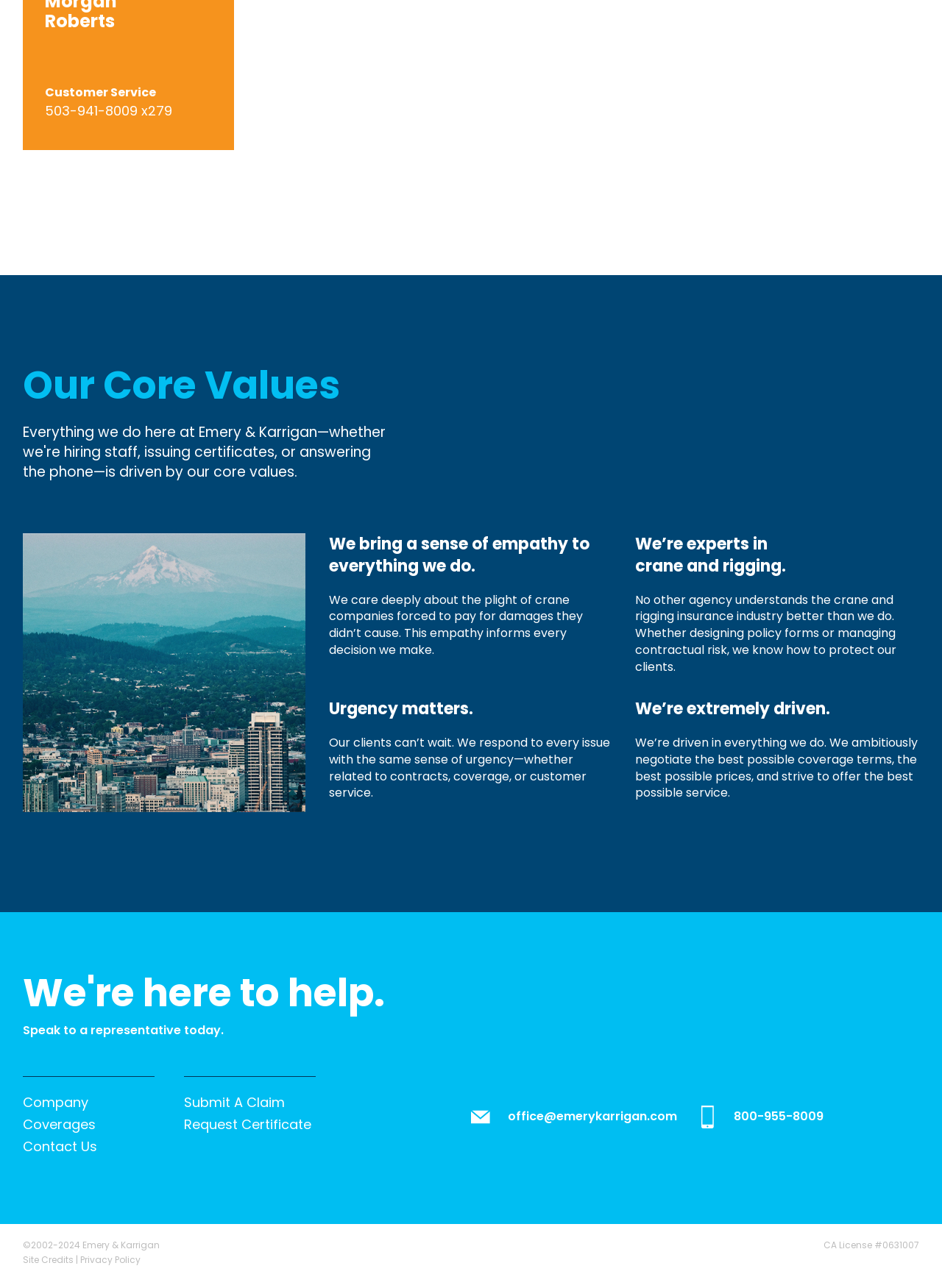From the element description: "Contact Us", extract the bounding box coordinates of the UI element. The coordinates should be expressed as four float numbers between 0 and 1, in the order [left, top, right, bottom].

[0.024, 0.883, 0.103, 0.898]